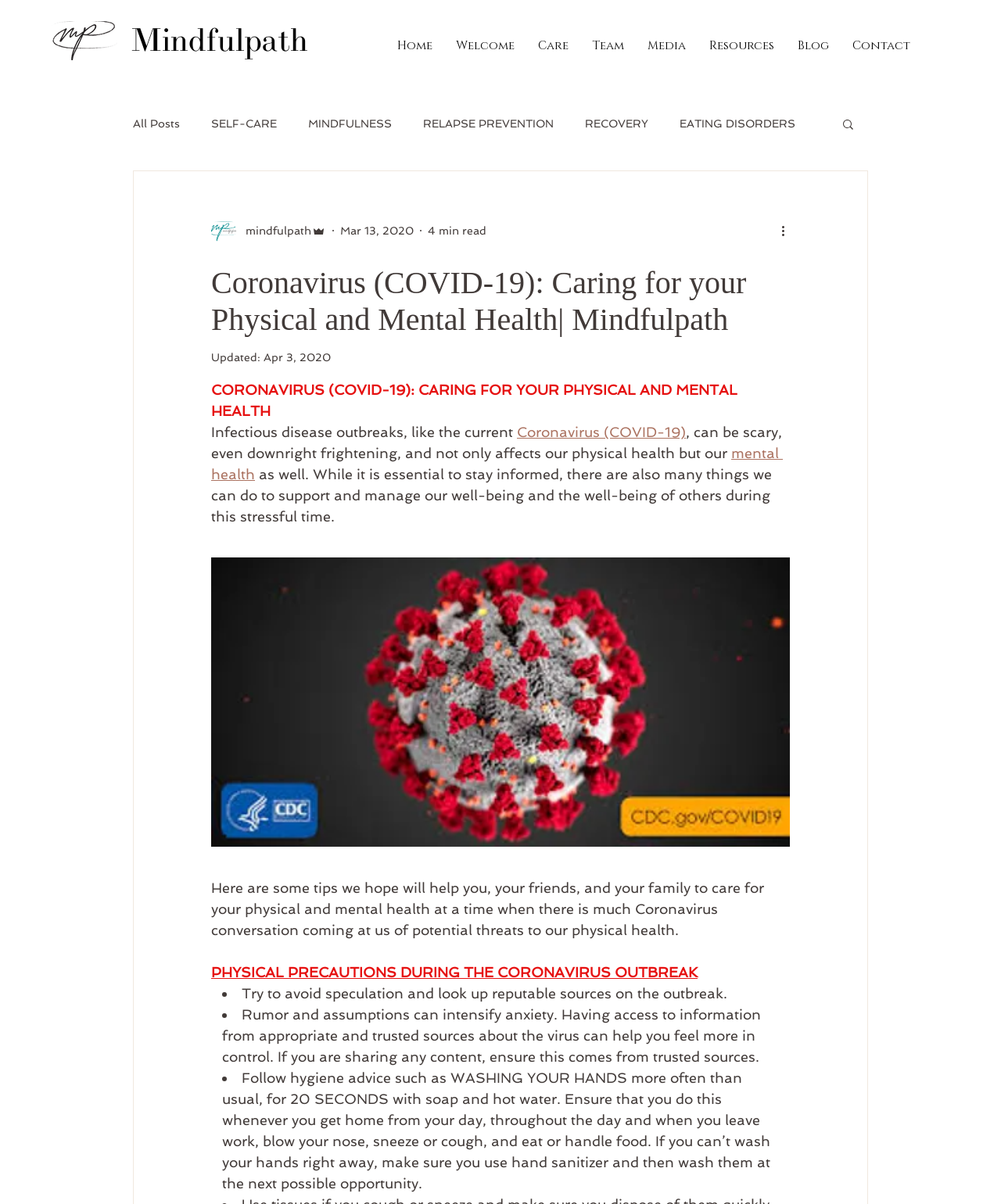Pinpoint the bounding box coordinates of the element you need to click to execute the following instruction: "Click on the 'Home' link". The bounding box should be represented by four float numbers between 0 and 1, in the format [left, top, right, bottom].

[0.385, 0.027, 0.444, 0.049]